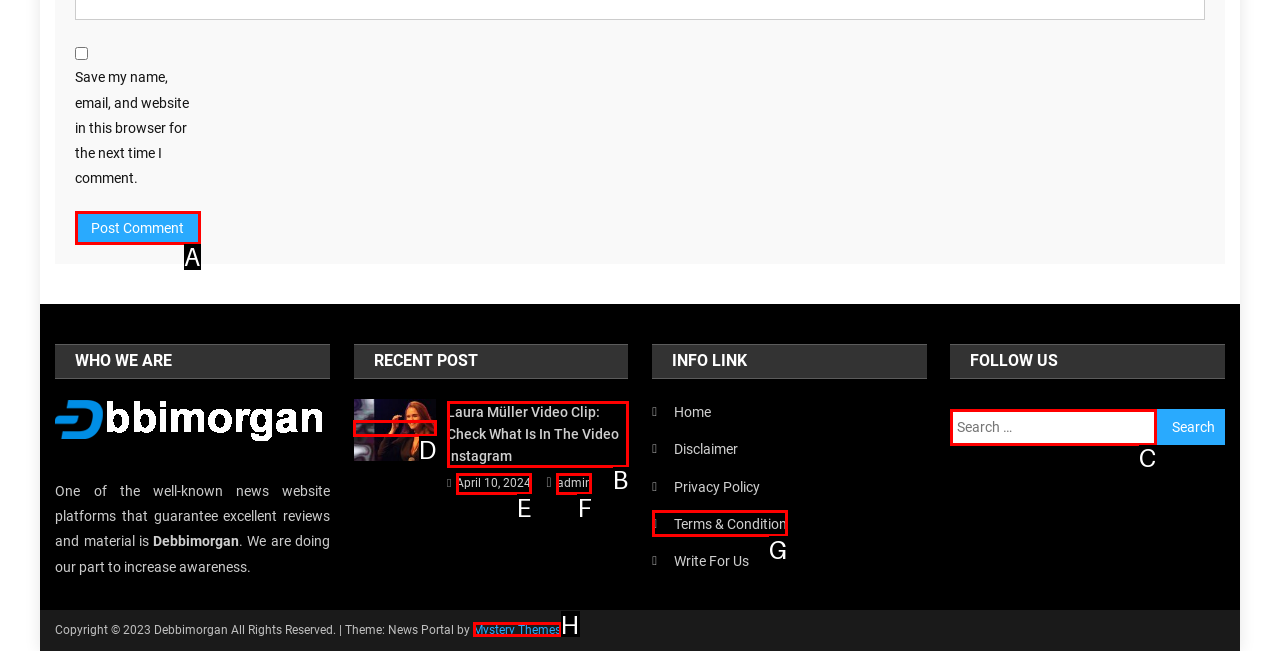Which option corresponds to the following element description: Mystery Themes?
Please provide the letter of the correct choice.

H